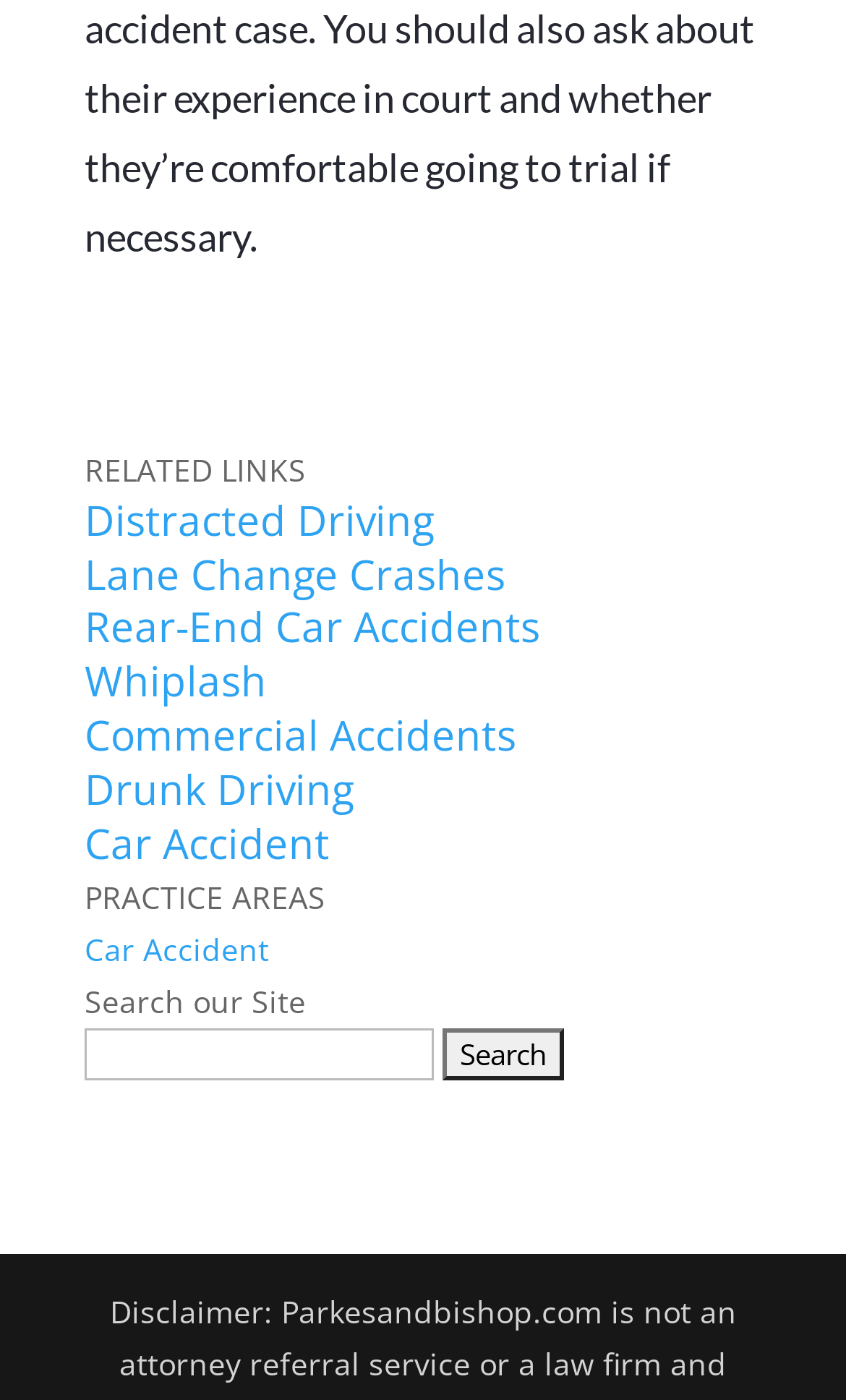Using the element description: "parent_node: Search for: value="Search"", determine the bounding box coordinates for the specified UI element. The coordinates should be four float numbers between 0 and 1, [left, top, right, bottom].

[0.523, 0.734, 0.667, 0.771]